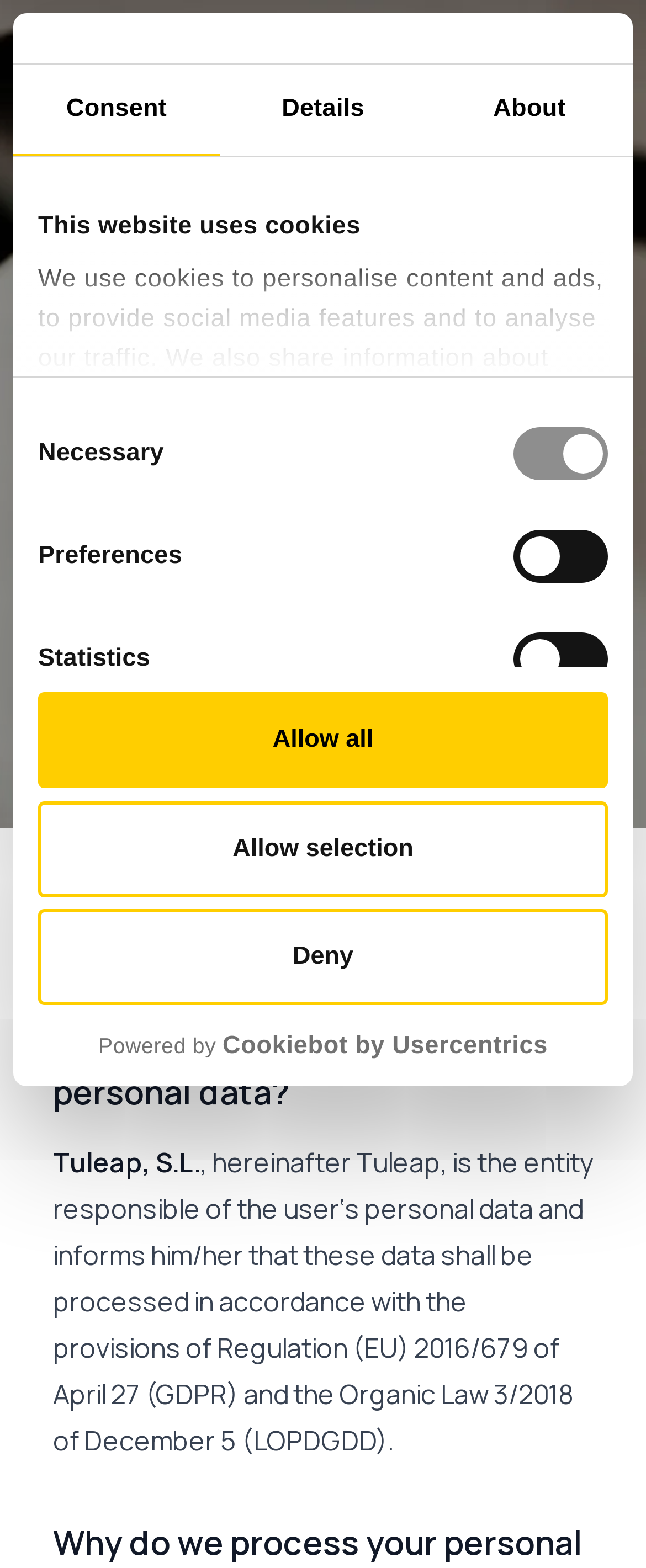Determine the bounding box coordinates of the UI element that matches the following description: "About". The coordinates should be four float numbers between 0 and 1 in the format [left, top, right, bottom].

[0.66, 0.041, 0.98, 0.099]